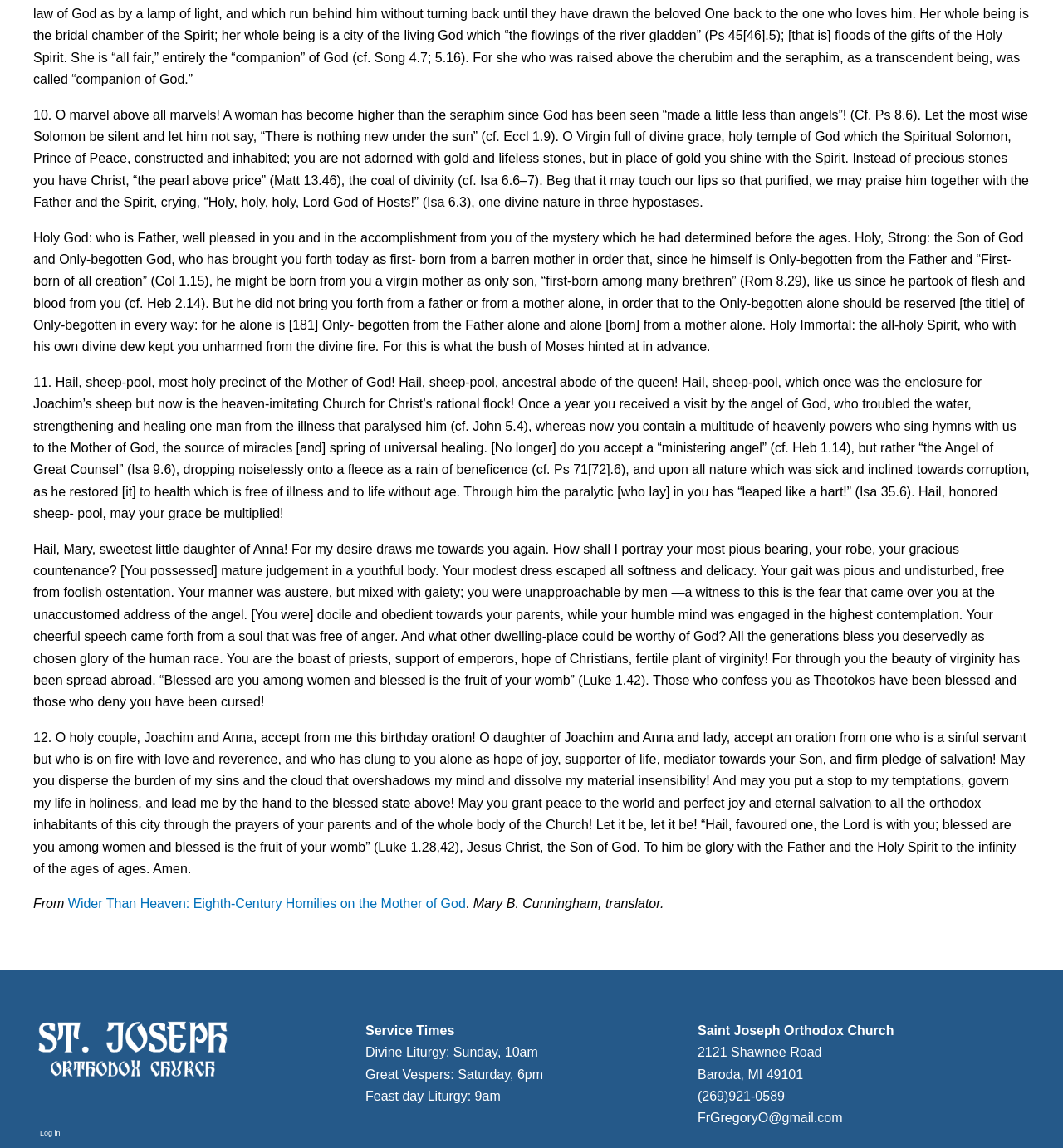What is the name of the church?
Utilize the information in the image to give a detailed answer to the question.

I found the answer by looking at the image element with the text 'Saint Joseph Orthodox Church' and also the static text element with the same text.